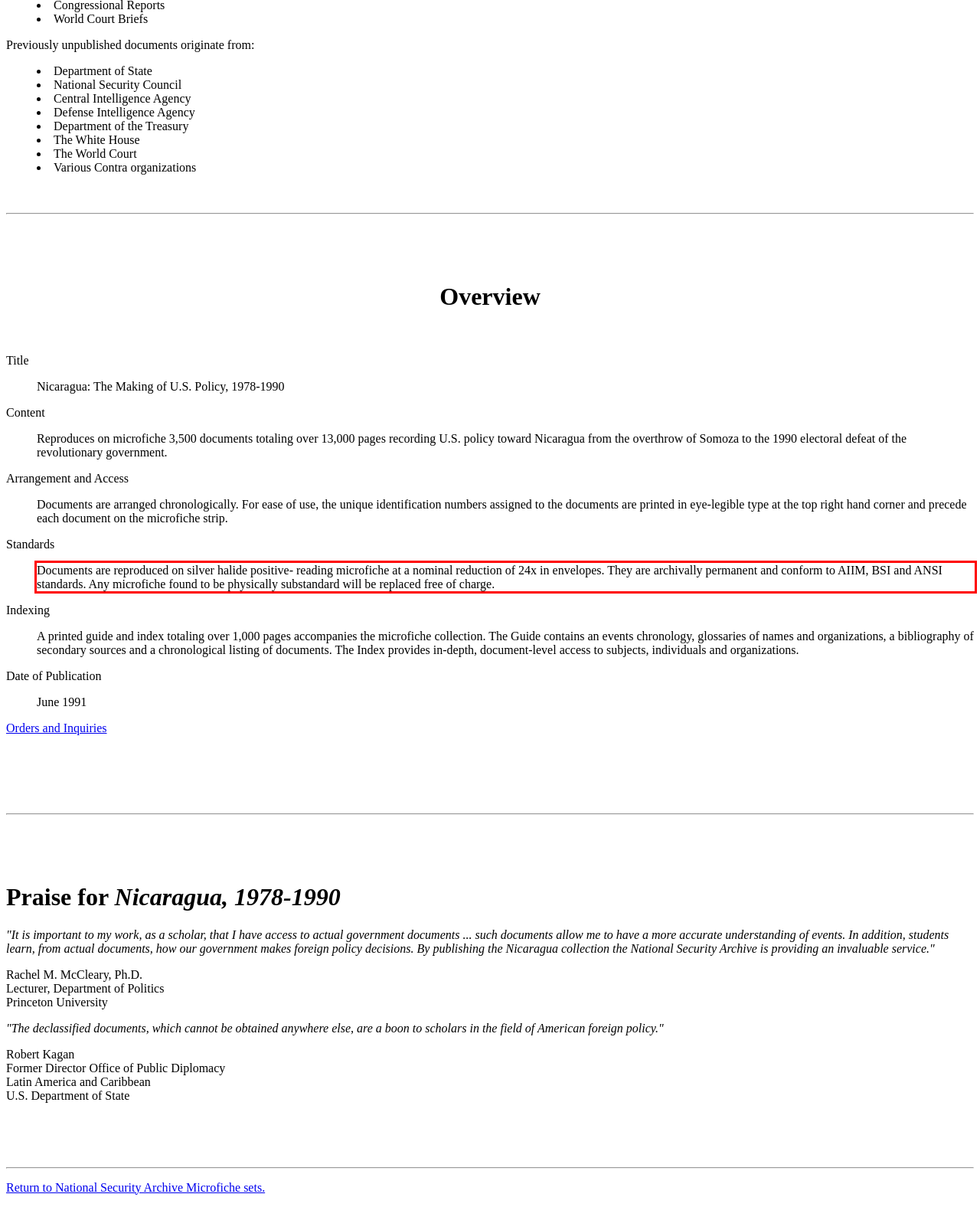Please use OCR to extract the text content from the red bounding box in the provided webpage screenshot.

Documents are reproduced on silver halide positive- reading microfiche at a nominal reduction of 24x in envelopes. They are archivally permanent and conform to AIIM, BSI and ANSI standards. Any microfiche found to be physically substandard will be replaced free of charge.